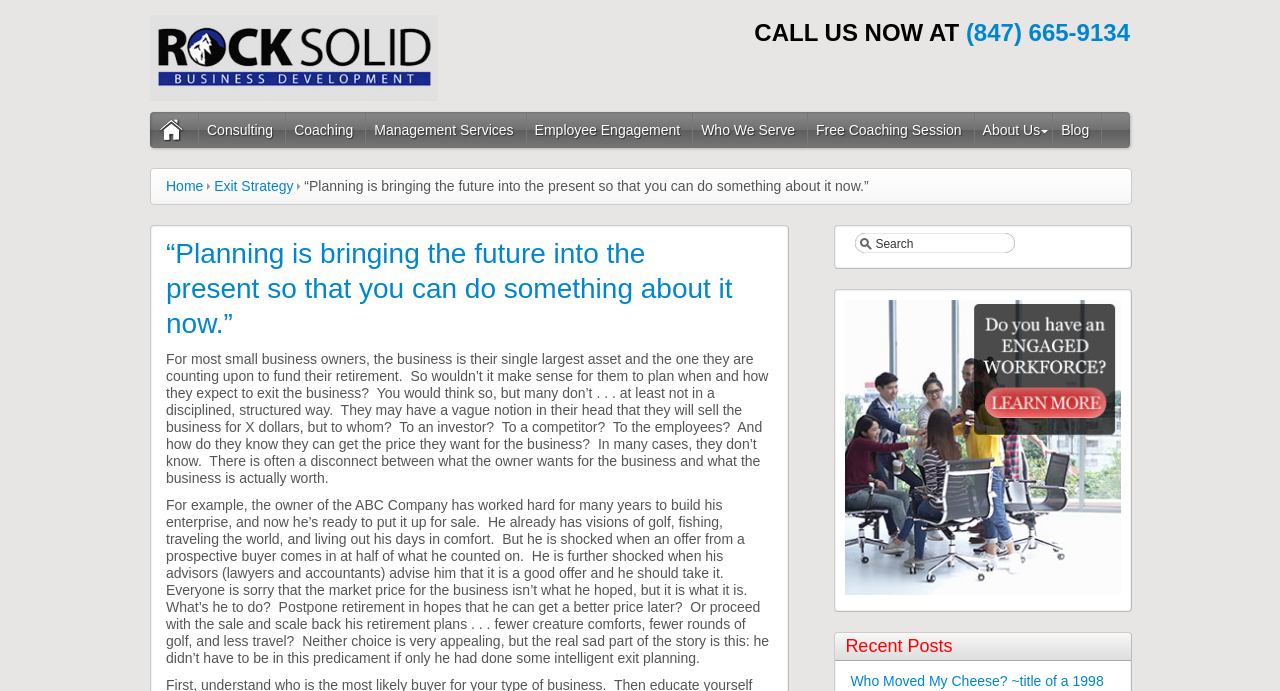What is the phone number to call for consulting services?
Using the image, answer in one word or phrase.

(847) 665-9134